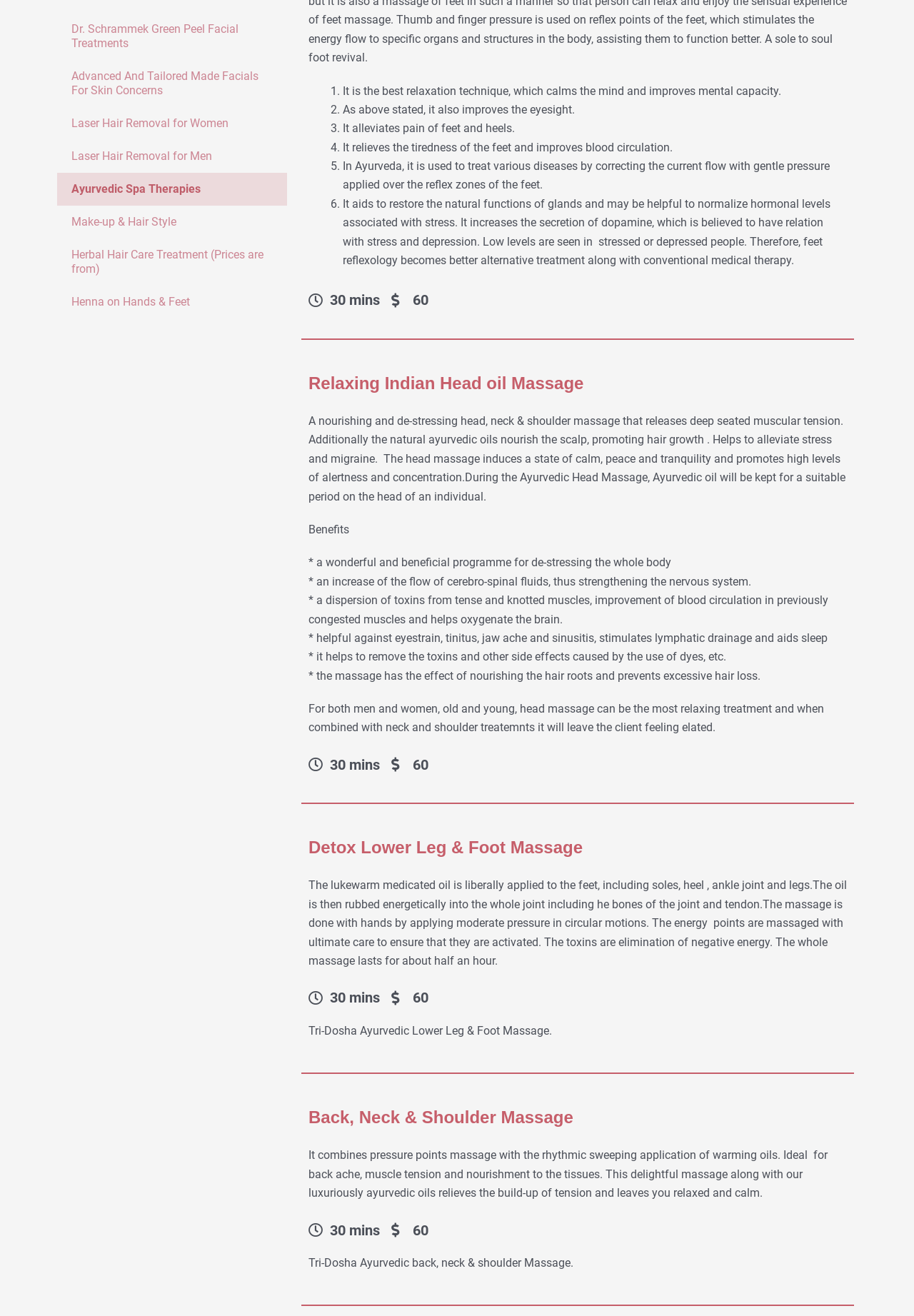Bounding box coordinates should be in the format (top-left x, top-left y, bottom-right x, bottom-right y) and all values should be floating point numbers between 0 and 1. Determine the bounding box coordinate for the UI element described as: Make-up & Hair Style

[0.062, 0.156, 0.314, 0.181]